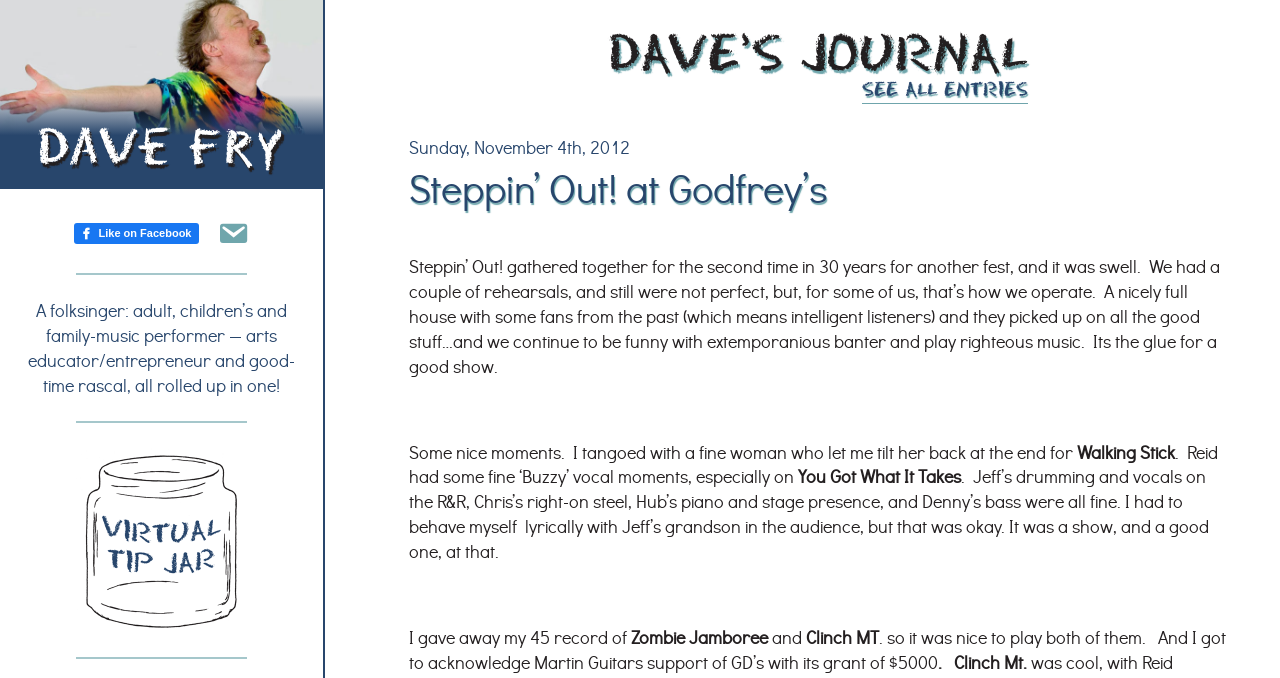What is the name of the record given away?
Provide a fully detailed and comprehensive answer to the question.

I found the answer by looking at the static text element with the text 'Zombie Jamboree' at coordinates [0.493, 0.922, 0.6, 0.957]. This suggests that the 45 record given away is of the song 'Zombie Jamboree'.